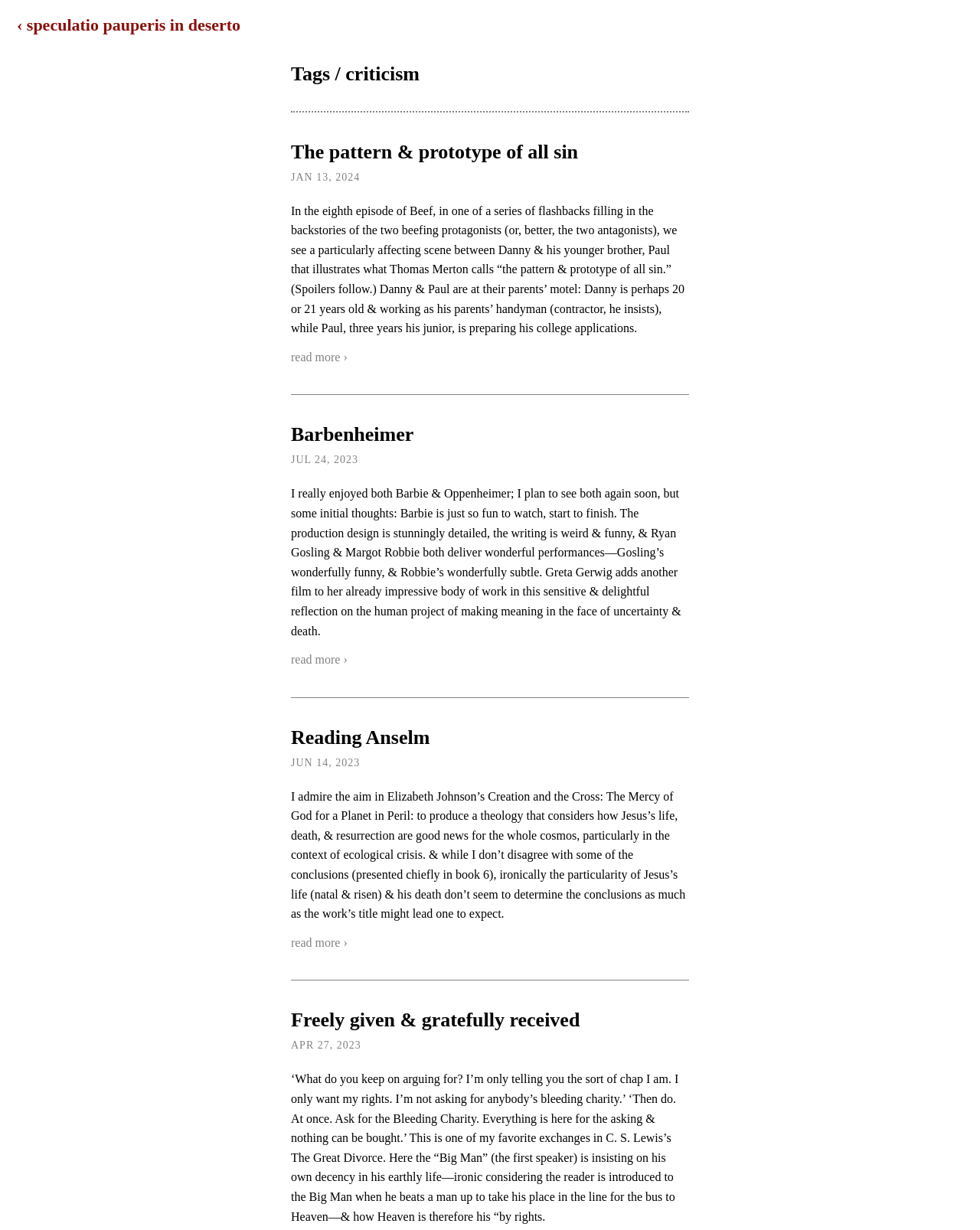What is the title of the first article?
Using the image as a reference, answer with just one word or a short phrase.

The pattern & prototype of all sin